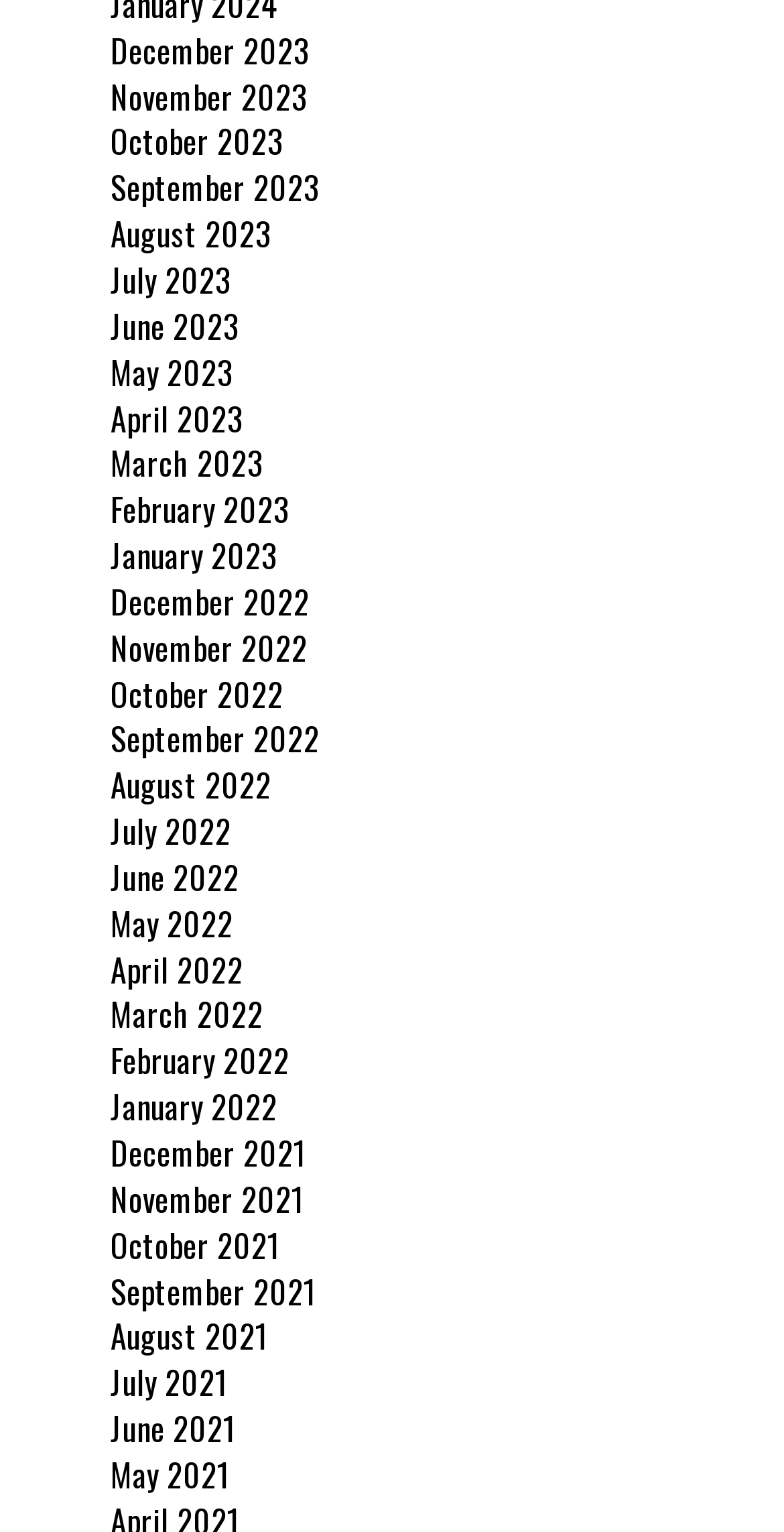Please specify the bounding box coordinates of the clickable region necessary for completing the following instruction: "View November 2022". The coordinates must consist of four float numbers between 0 and 1, i.e., [left, top, right, bottom].

[0.141, 0.407, 0.392, 0.438]